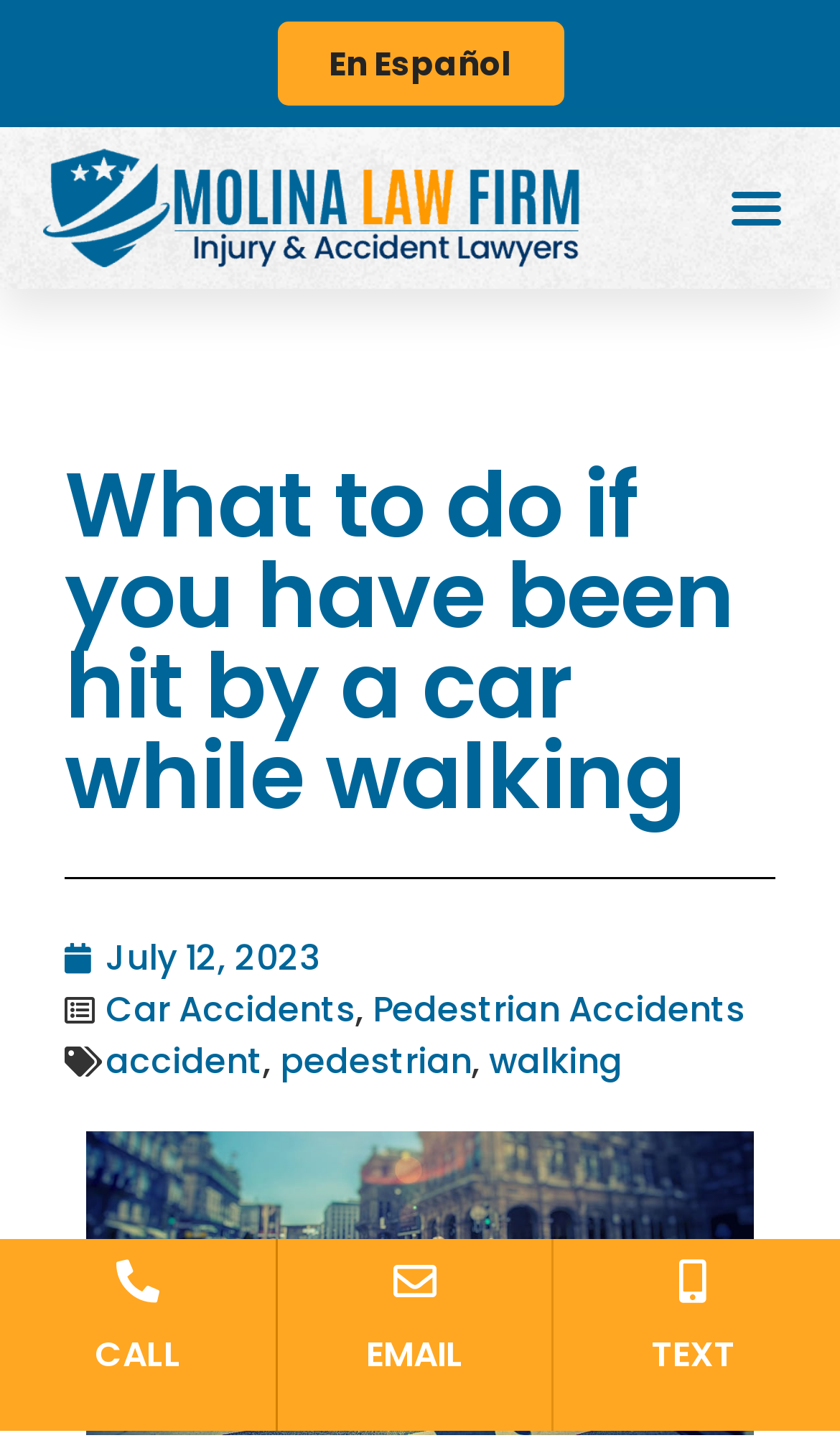Determine the bounding box coordinates (top-left x, top-left y, bottom-right x, bottom-right y) of the UI element described in the following text: Pedestrian Accidents

[0.444, 0.685, 0.887, 0.719]